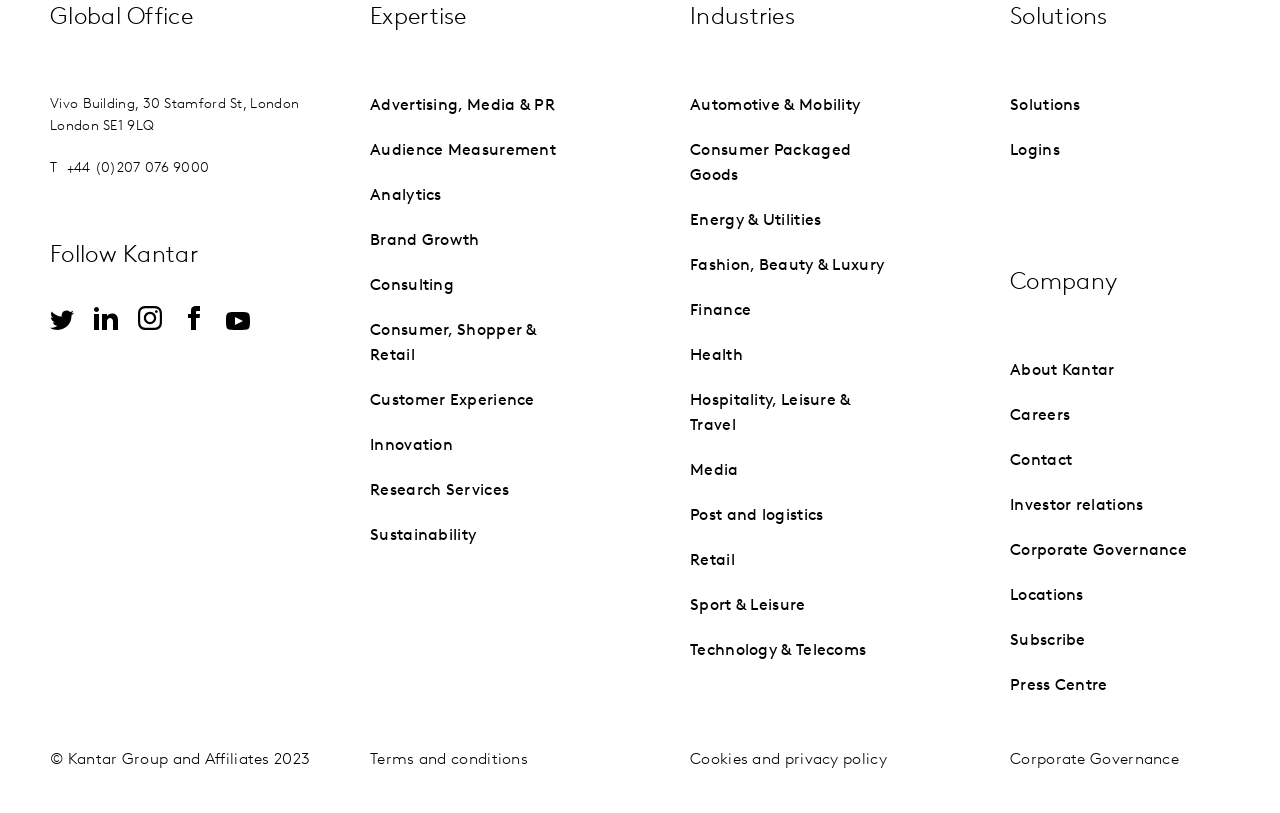Provide the bounding box coordinates in the format (top-left x, top-left y, bottom-right x, bottom-right y). All values are floating point numbers between 0 and 1. Determine the bounding box coordinate of the UI element described as: Consumer, Shopper & Retail

[0.289, 0.397, 0.419, 0.448]